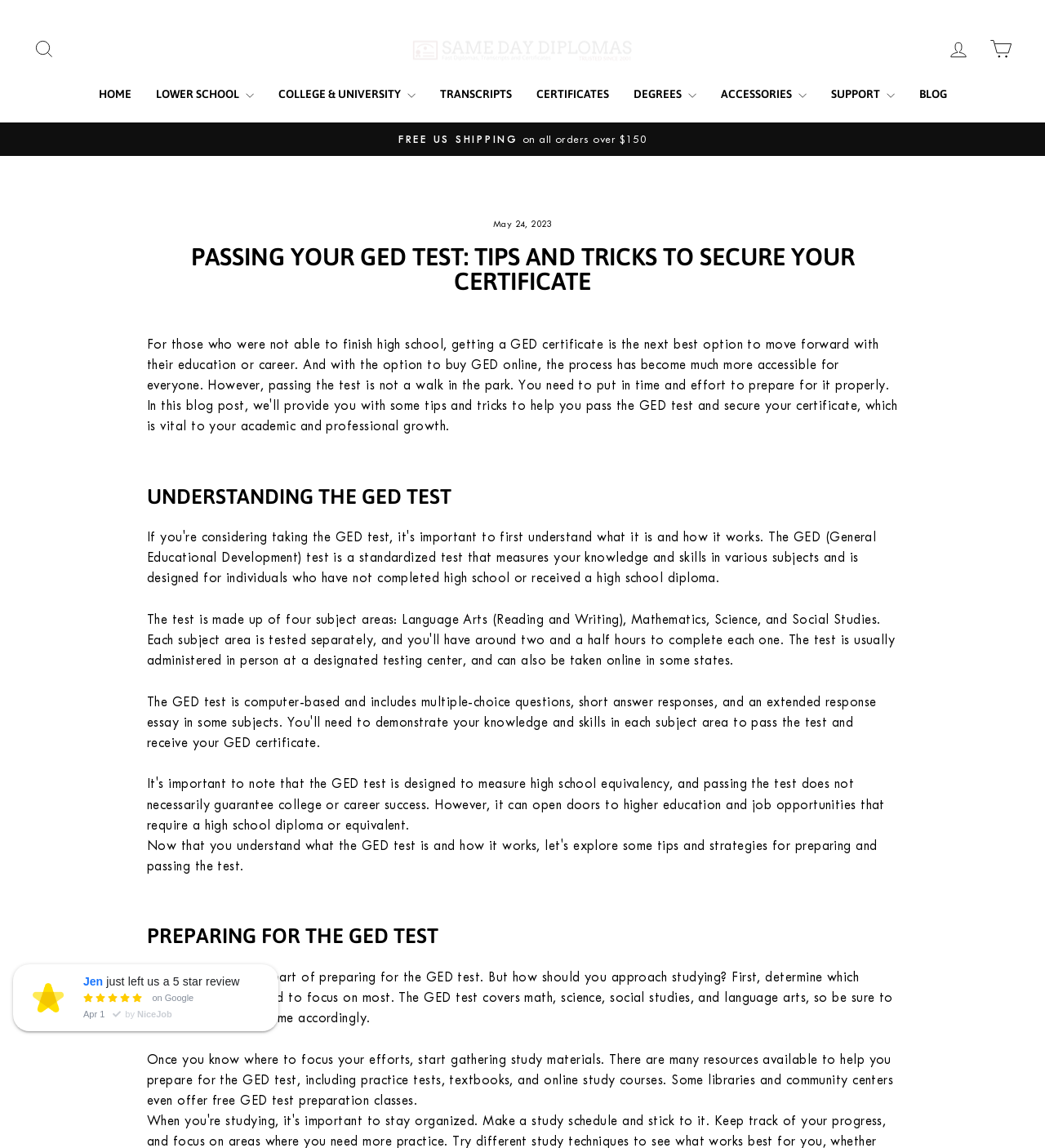Kindly provide the bounding box coordinates of the section you need to click on to fulfill the given instruction: "Click the LOG IN link".

[0.897, 0.028, 0.938, 0.058]